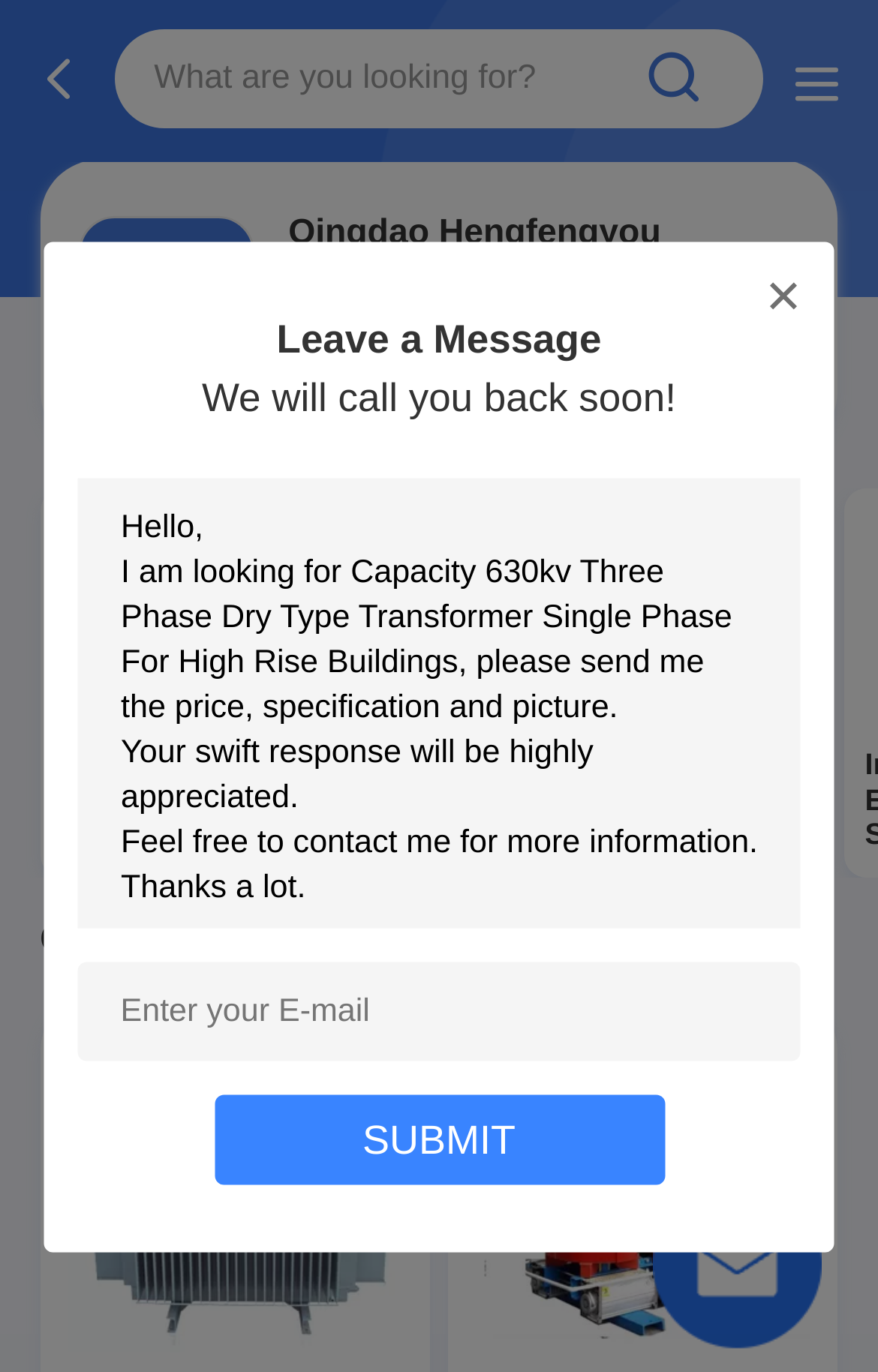Determine the bounding box coordinates of the target area to click to execute the following instruction: "Submit the form."

[0.413, 0.814, 0.587, 0.847]